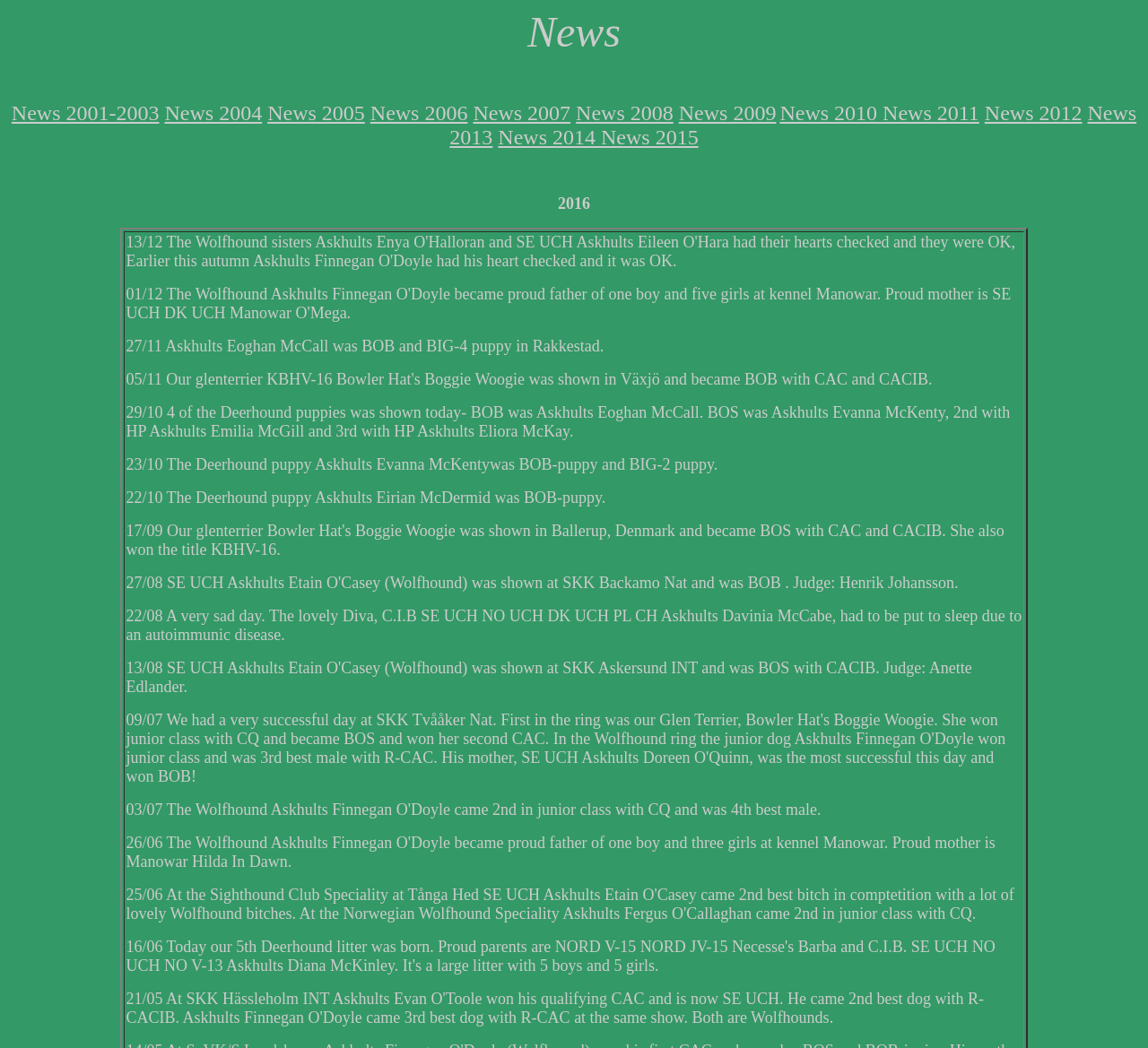What is the pattern of years in the links?
Can you offer a detailed and complete answer to this question?

The links are arranged in a pattern of consecutive years, starting from 2001 and going up to 2016, with each link representing a year or a range of years.